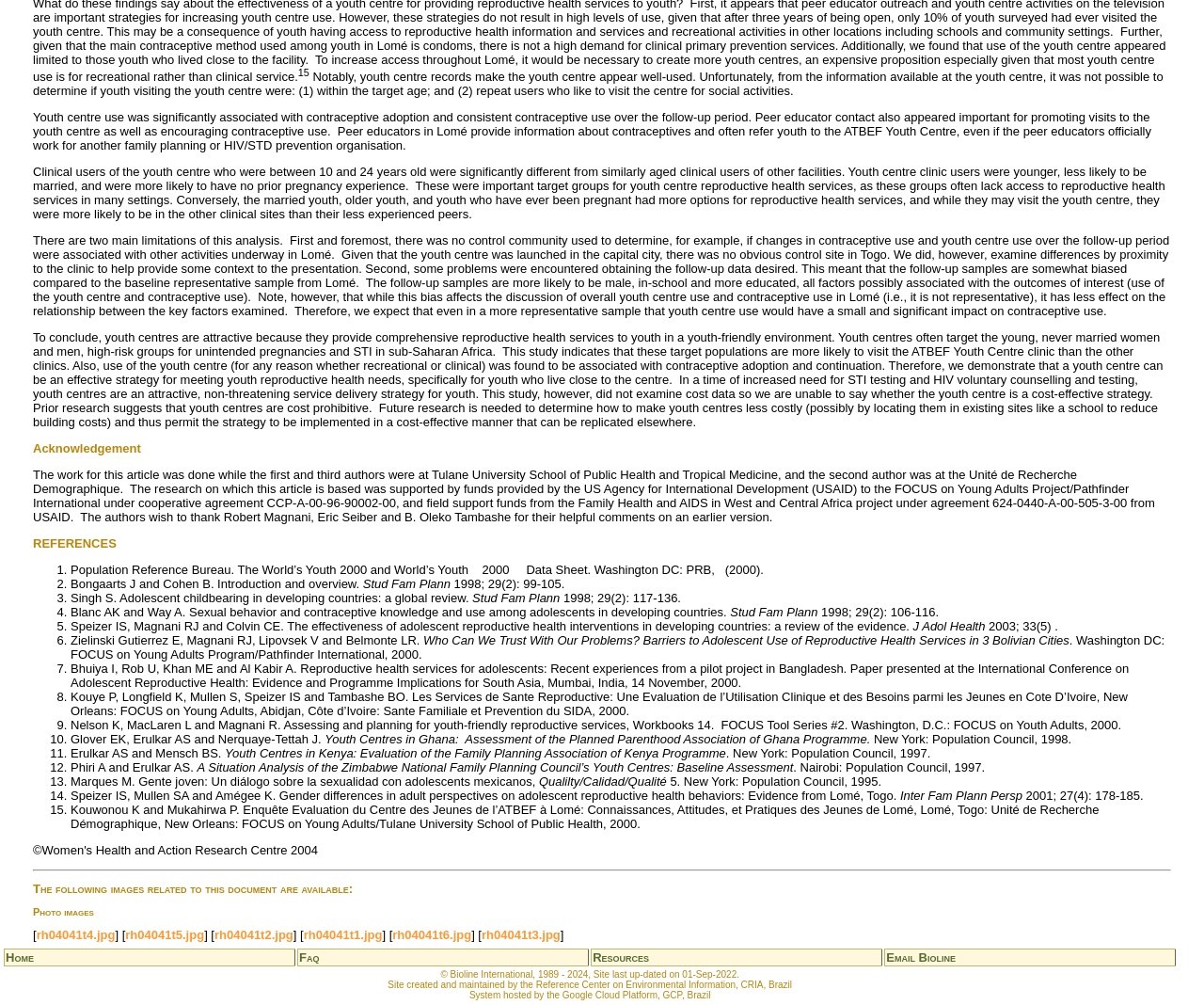Please determine the bounding box coordinates, formatted as (top-left x, top-left y, bottom-right x, bottom-right y), with all values as floating point numbers between 0 and 1. Identify the bounding box of the region described as: rh04041t4.jpg

[0.03, 0.923, 0.096, 0.937]